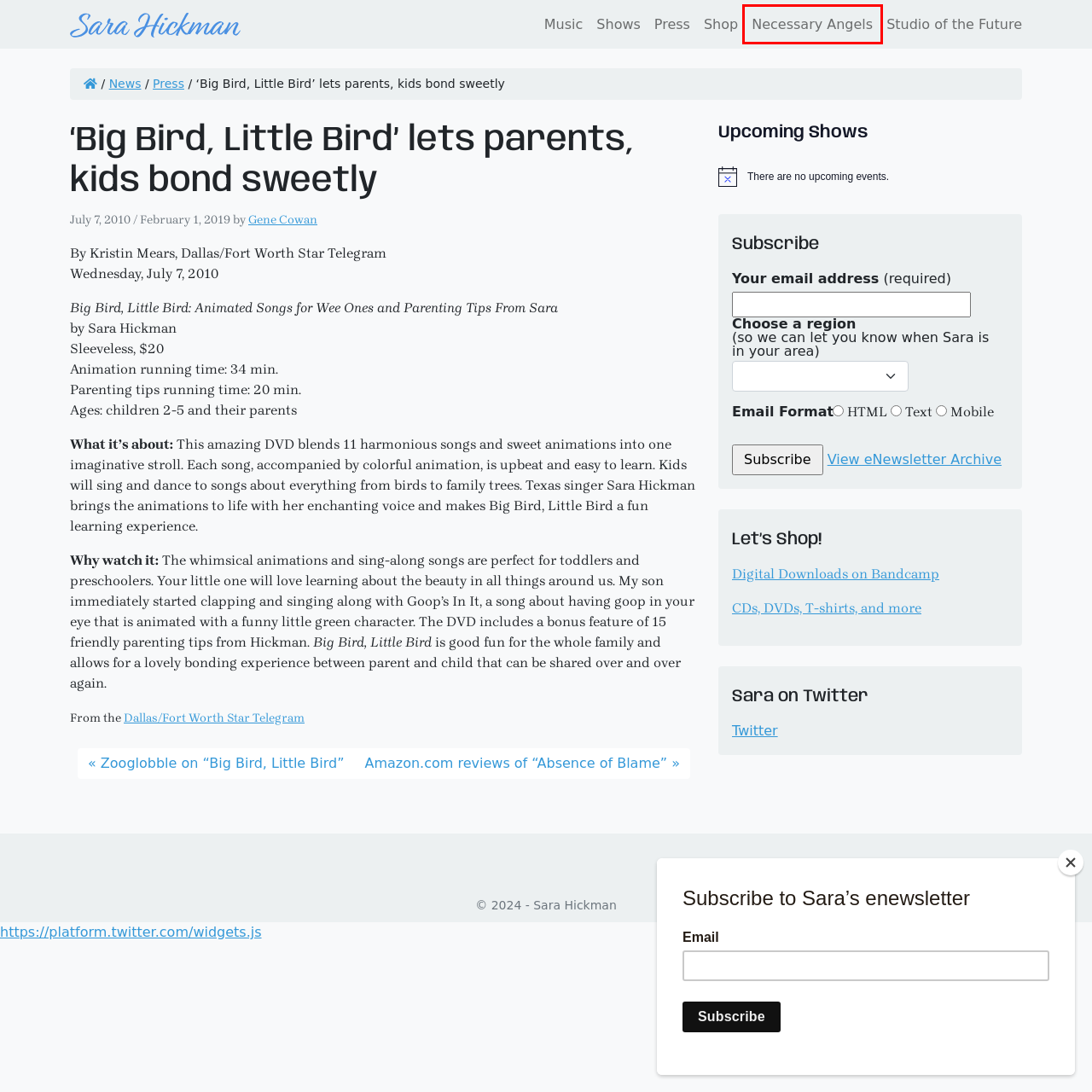Examine the screenshot of the webpage, noting the red bounding box around a UI element. Pick the webpage description that best matches the new page after the element in the red bounding box is clicked. Here are the candidates:
A. Amazon.com reviews of “Absence of Blame” – Sara Hickman
B. Zooglobble on “Big Bird, Little Bird” – Sara Hickman
C. Sara Hickman – Singer, Songwriter, Speaker, Angel
D. News – Sara Hickman
E. Gene Cowan – Sara Hickman
F. Sara Hickman STORE
G. Press – Sara Hickman
H. Necessary Angels | Sara Hickman

H